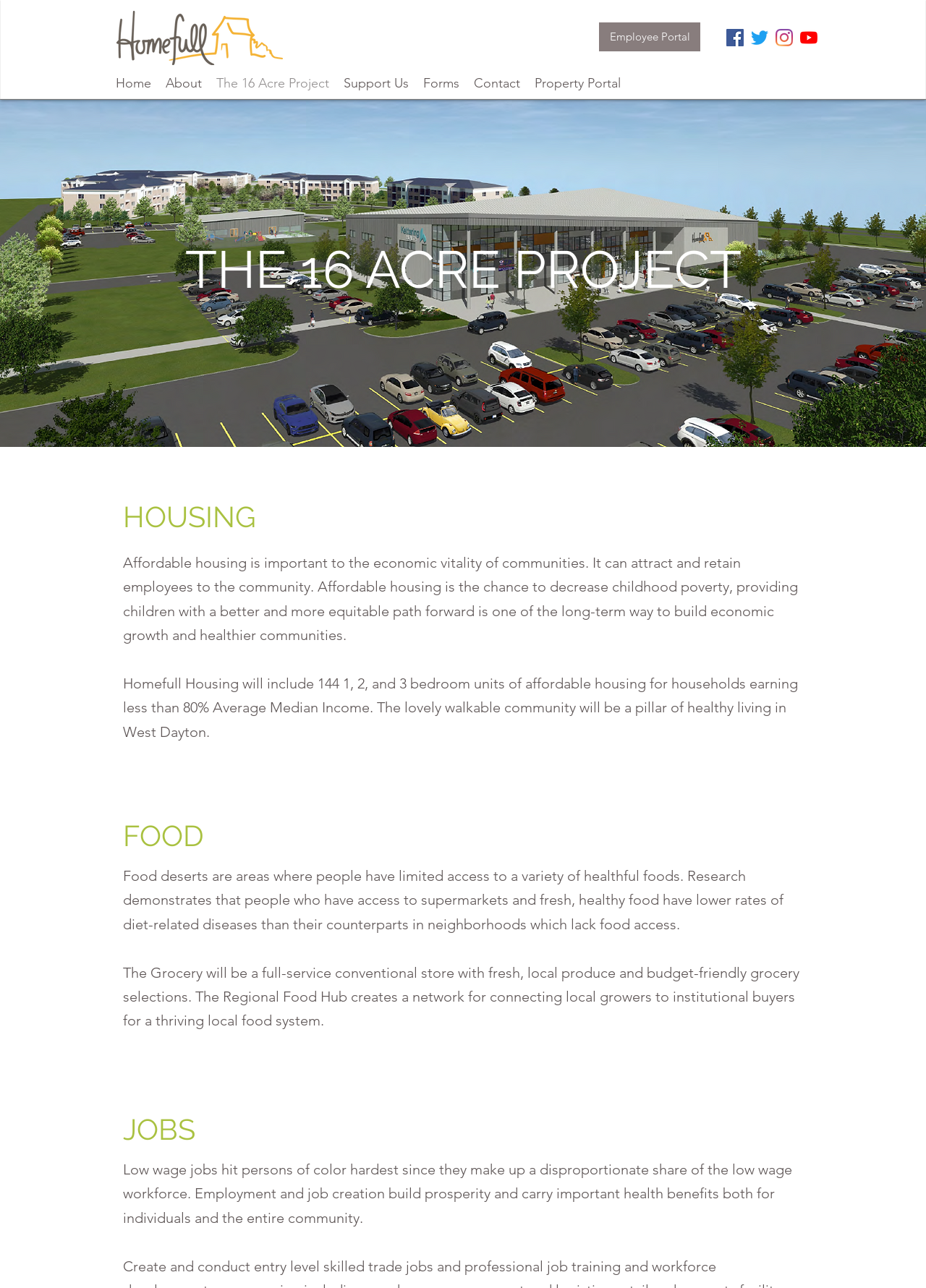Please find the bounding box coordinates of the element's region to be clicked to carry out this instruction: "Click on Home".

[0.117, 0.049, 0.171, 0.08]